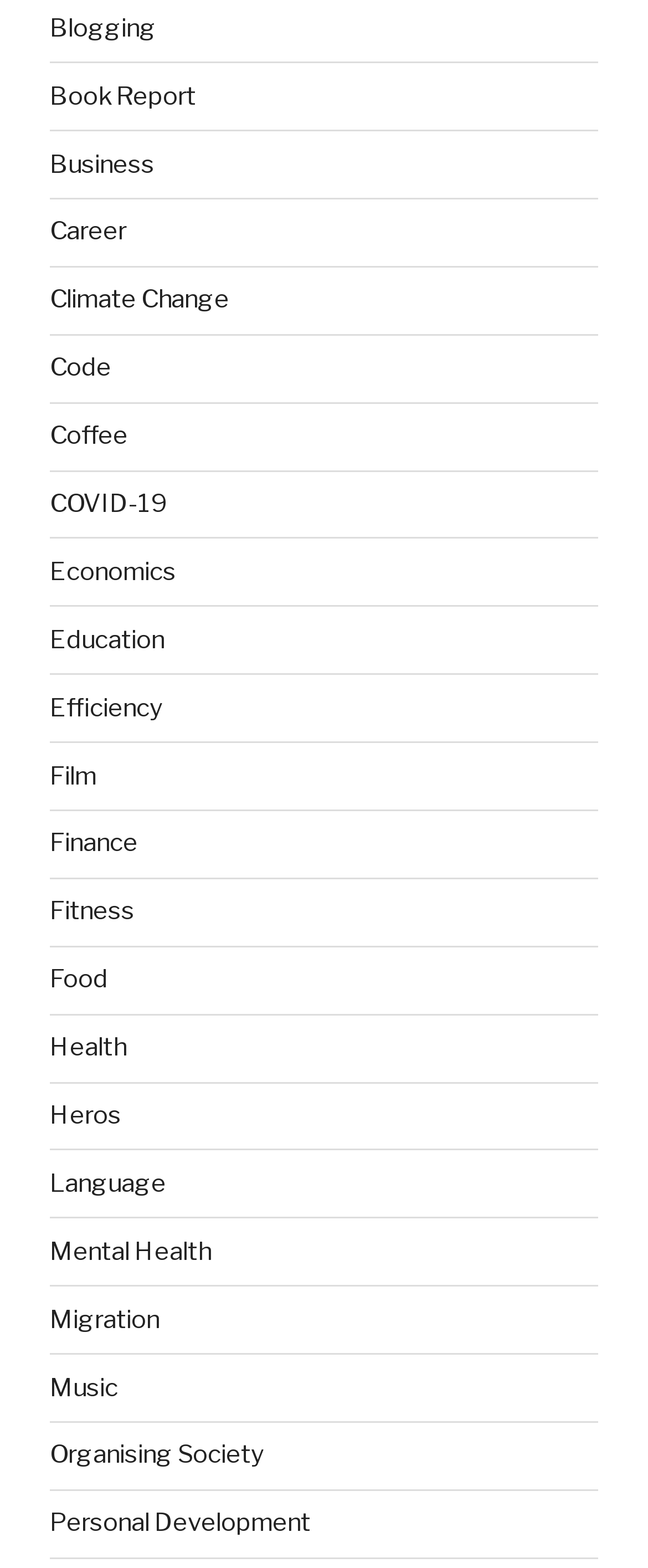Can you find the bounding box coordinates for the UI element given this description: "Personal Development"? Provide the coordinates as four float numbers between 0 and 1: [left, top, right, bottom].

[0.077, 0.962, 0.479, 0.981]